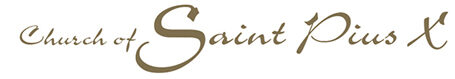Where is the church located?
Please answer the question with as much detail and depth as you can.

The location of the church is mentioned in the caption as Scarsdale, NY, which is likely the city or town where the church is situated.